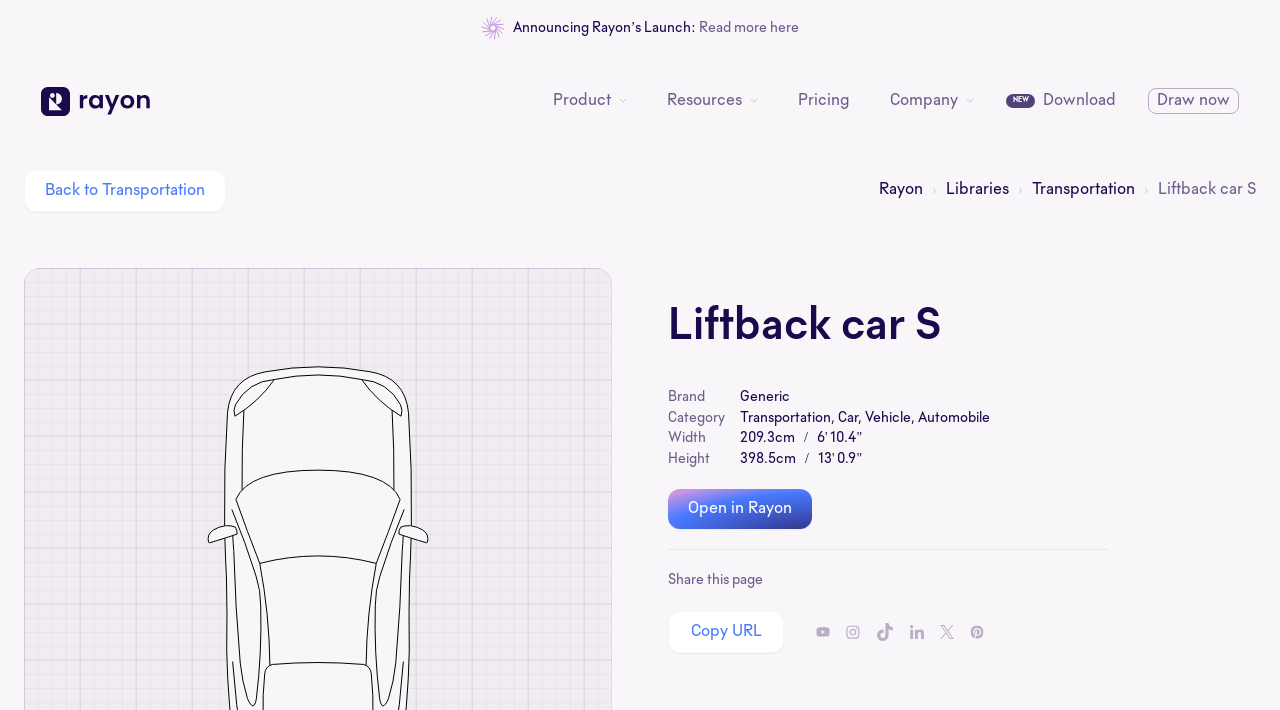Write an extensive caption that covers every aspect of the webpage.

The webpage is about the Liftback car S, a free CAD block brought to you by Rayon. At the top, there is an image of the car, followed by a heading "Announcing Rayon's Launch" and a "Read more here" link. On the top-left corner, there is a "Go back to the home page" link with an icon. 

Below the heading, there is a navigation menu with buttons for "Product", "Resources", "Pricing", and "Company", each with an icon. The "Company" button has a "NEW" label next to it. 

On the left side, there are links to "Back to Transportation", "Rayon", "Libraries", and "Transportation", each with an icon. 

The main content area has a heading "Liftback car S" and a description list with details about the car, including its brand, category, width, and height. 

Below the description list, there is a link to "Open in Rayon" and a horizontal separator. 

The page also has a section for sharing, with a "Share this page" label, a "Copy URL" button, and links to Rayon's social media profiles, including YouTube, Instagram, TikTok, LinkedIn, Twitter, and Pinterest, each with an icon.